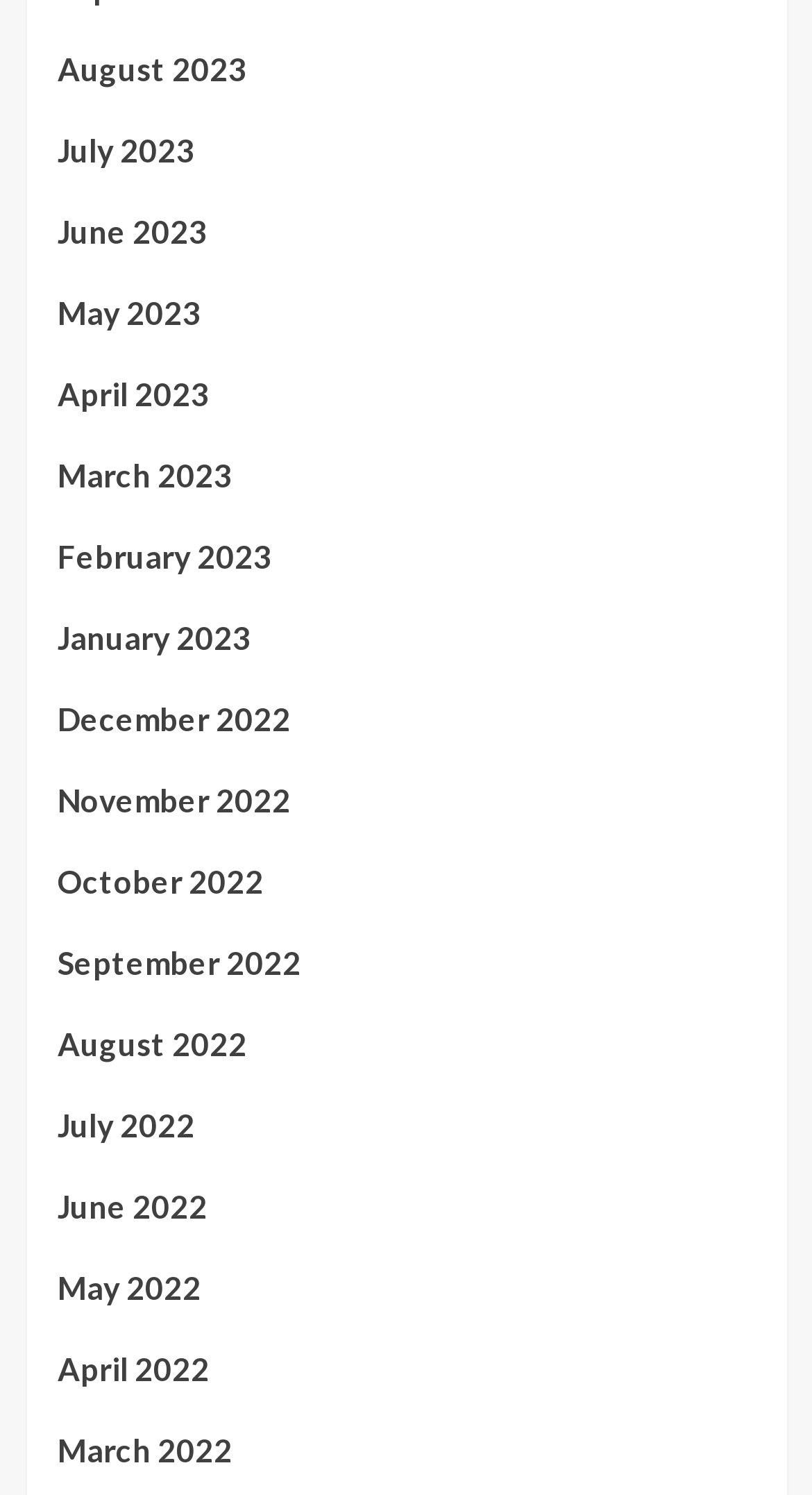What are the links on the webpage?
Please provide a comprehensive answer based on the details in the screenshot.

The webpage contains a list of links, each representing a monthly archive, starting from August 2023 and going back to April 2022. These links are arranged in a vertical list, with the most recent month at the top and the oldest month at the bottom.